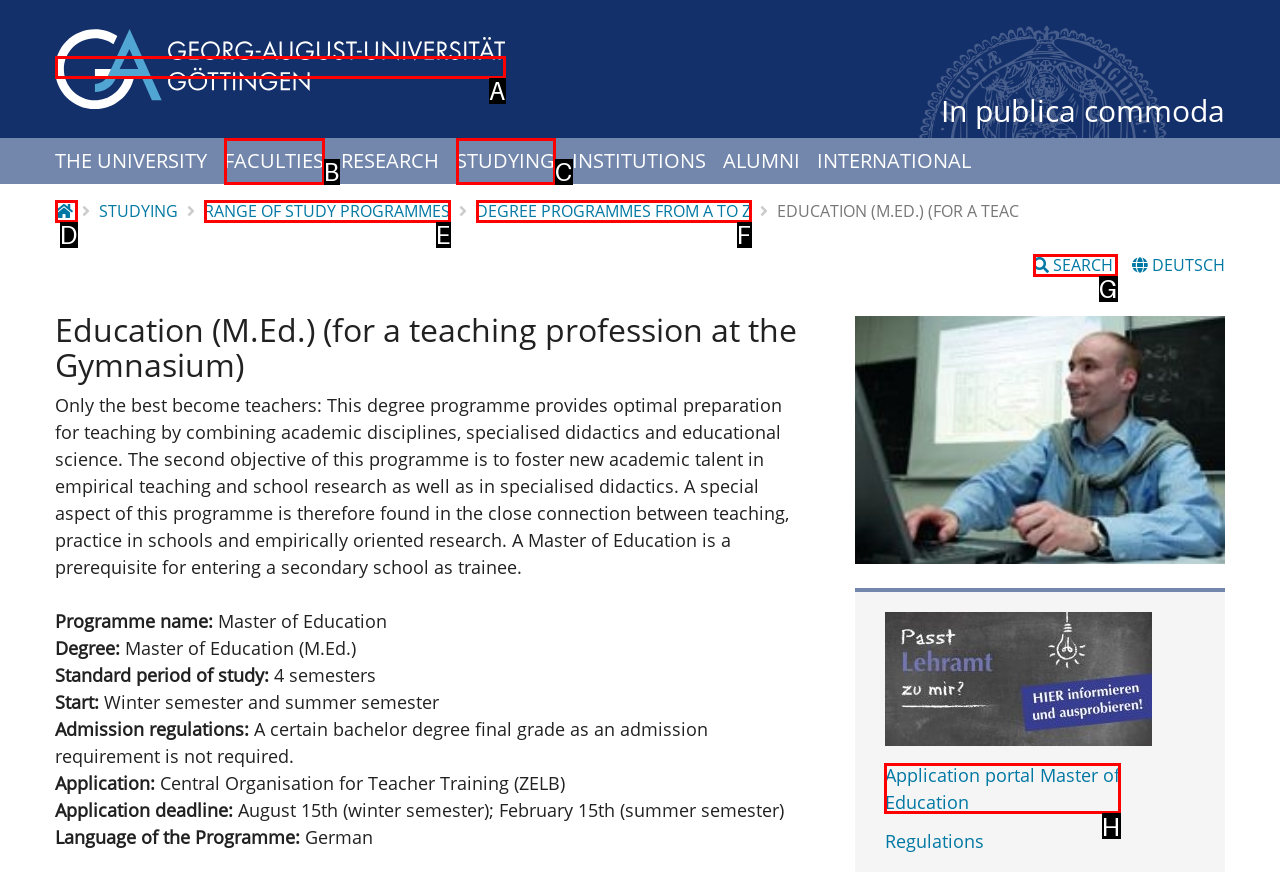Choose the UI element to click on to achieve this task: Apply for the Master of Education programme. Reply with the letter representing the selected element.

H